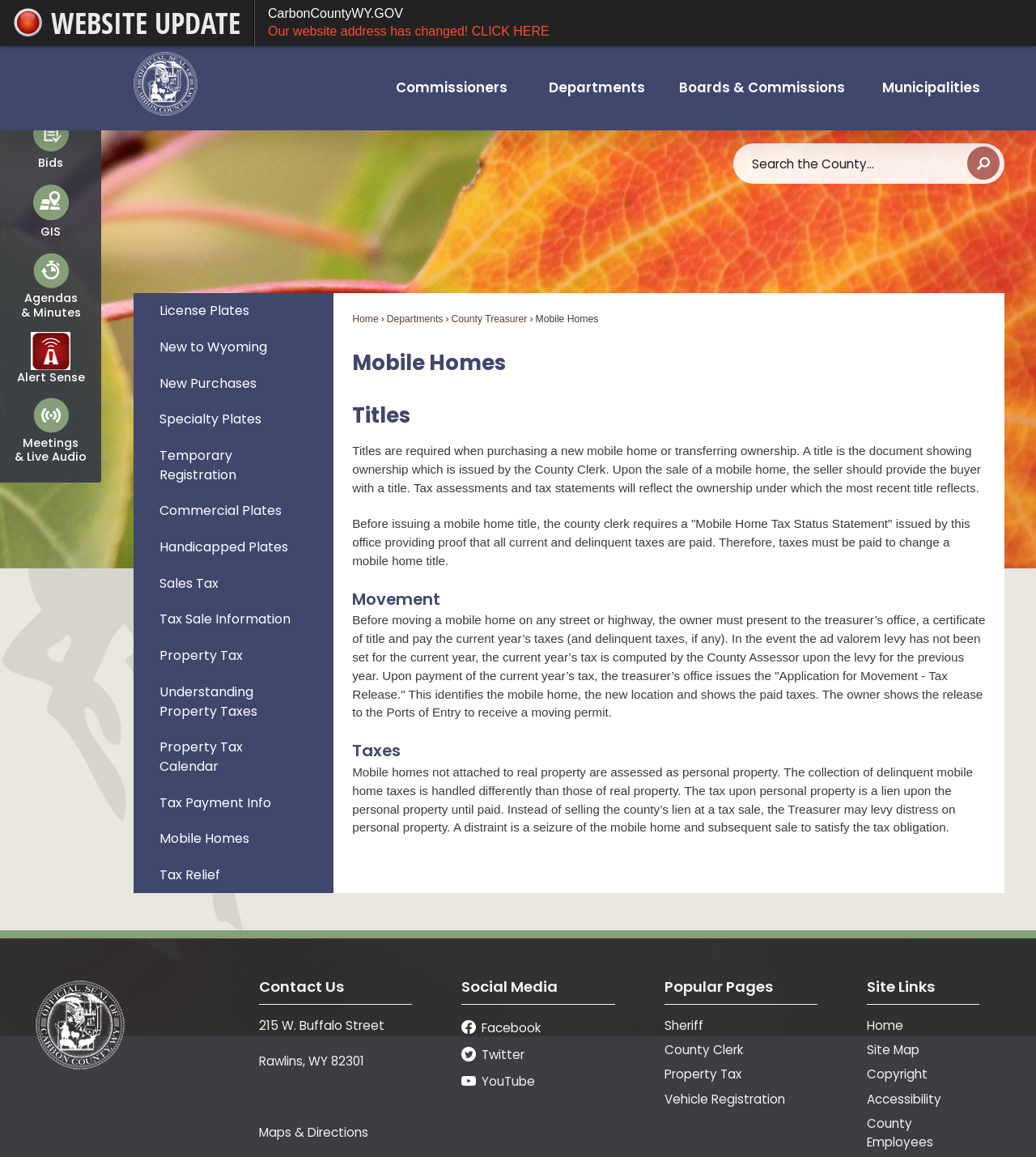Using the webpage screenshot and the element description Property Tax, determine the bounding box coordinates. Specify the coordinates in the format (top-left x, top-left y, bottom-right x, bottom-right y) with values ranging from 0 to 1.

[0.641, 0.921, 0.715, 0.936]